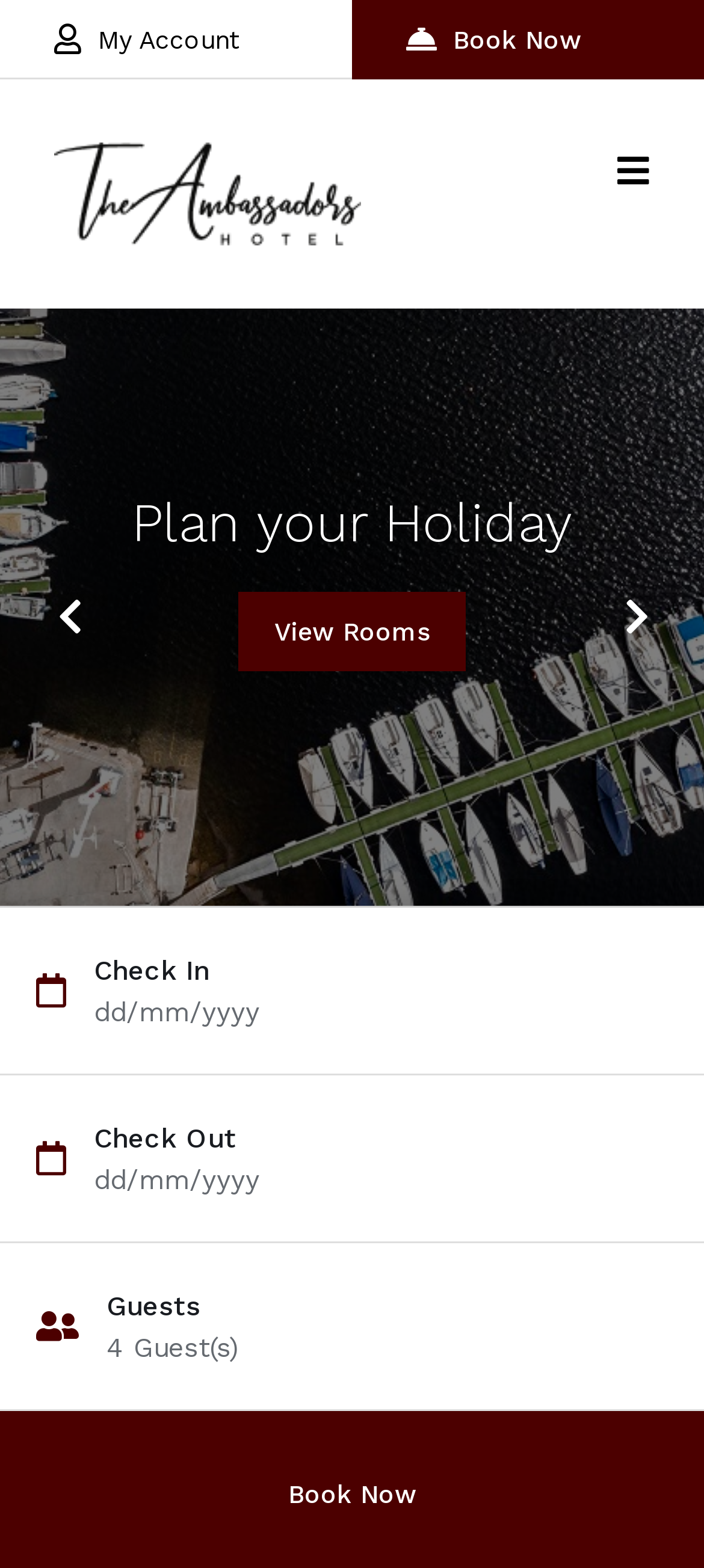Please look at the image and answer the question with a detailed explanation: What is the hotel's name?

I found the hotel's name by looking at the image element with the text 'The Ambassadors Hotel' which is located at the top of the page.